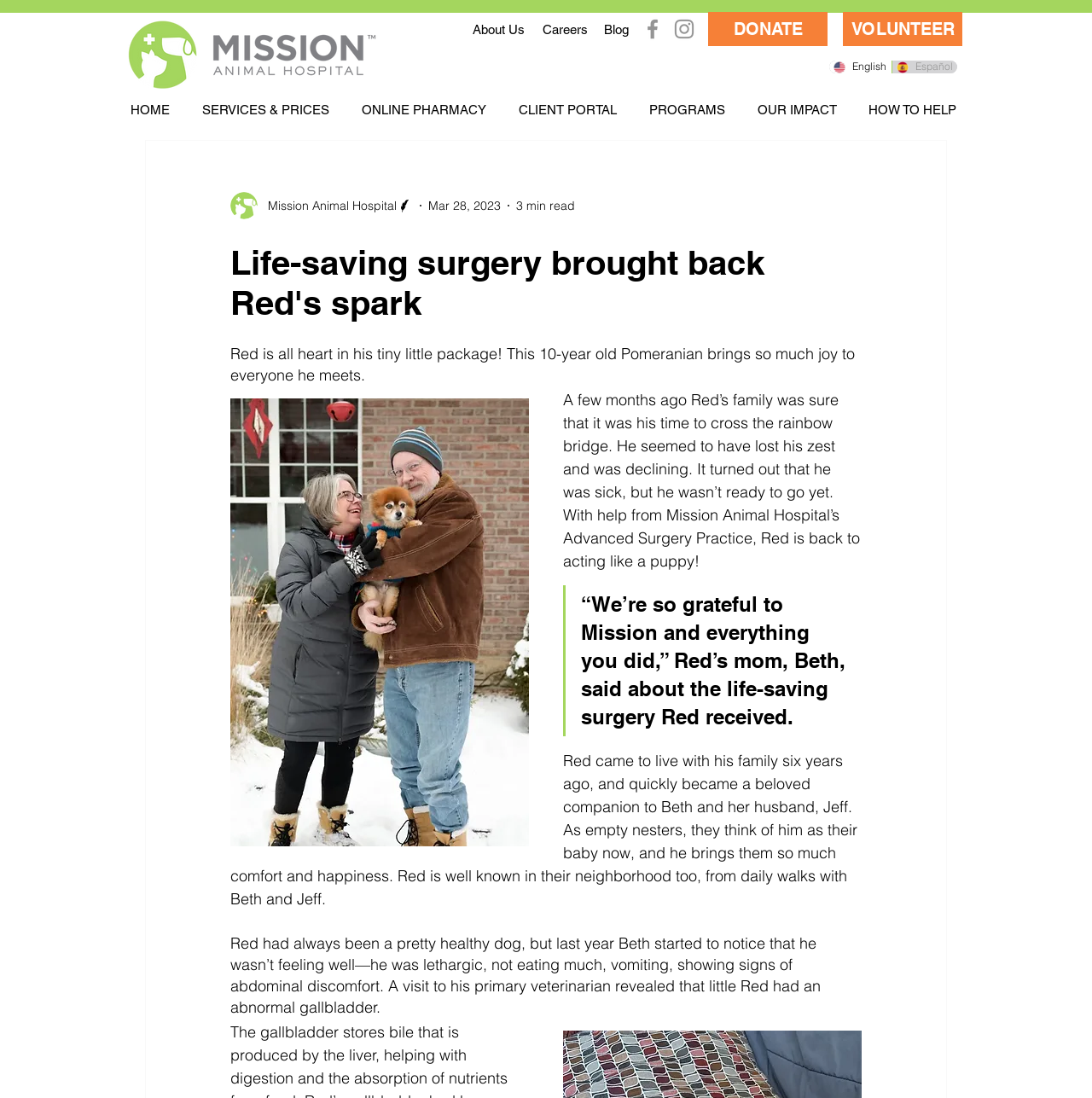Identify and extract the heading text of the webpage.

Life-saving surgery brought back Red's spark